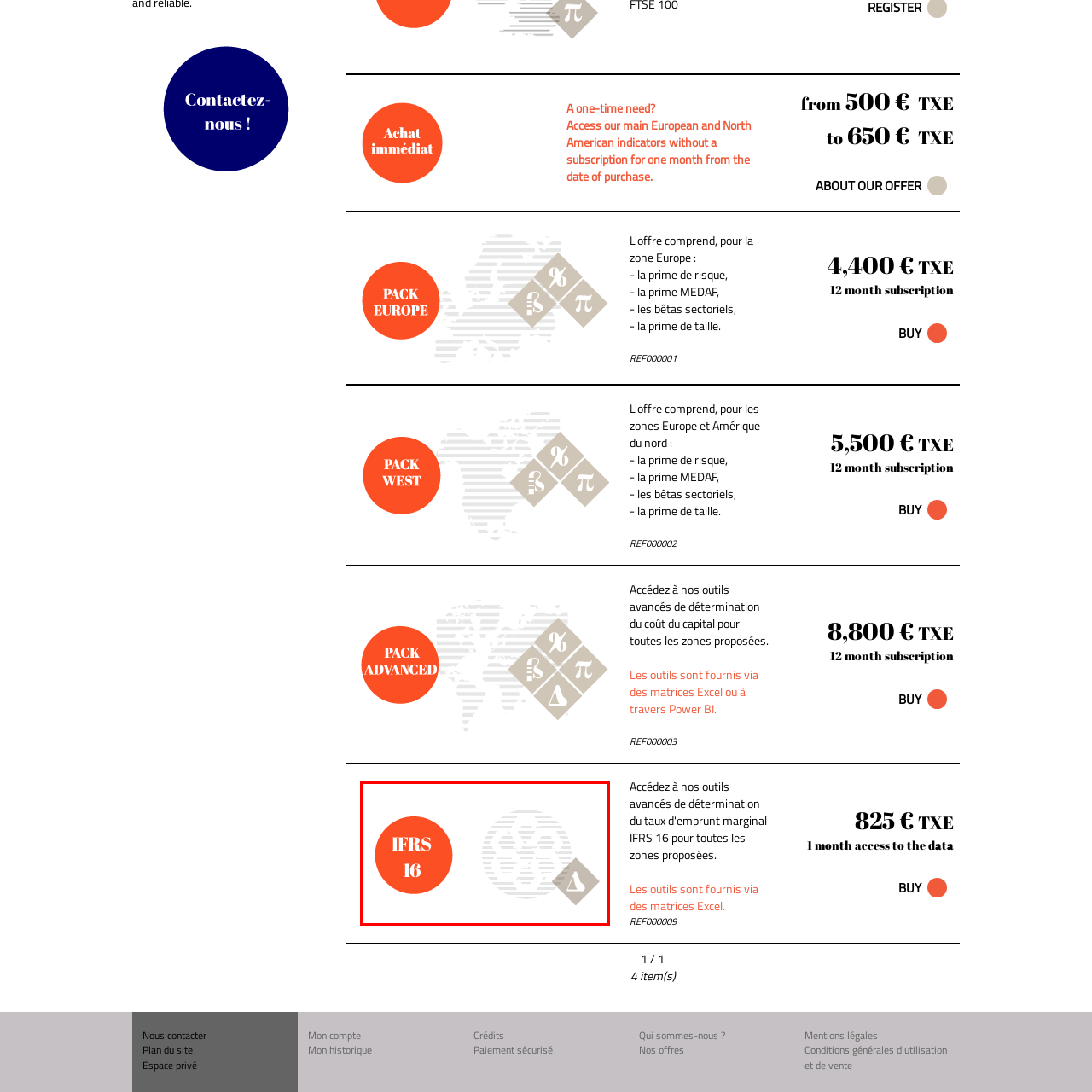What does the beige triangle with a white outline likely represent?
Focus on the image section enclosed by the red bounding box and answer the question thoroughly.

The small beige triangle with a white outline at the corner of the image may symbolize an alert or caution symbol, often associated with important notices or informative content, which could be related to financial standards and tools.